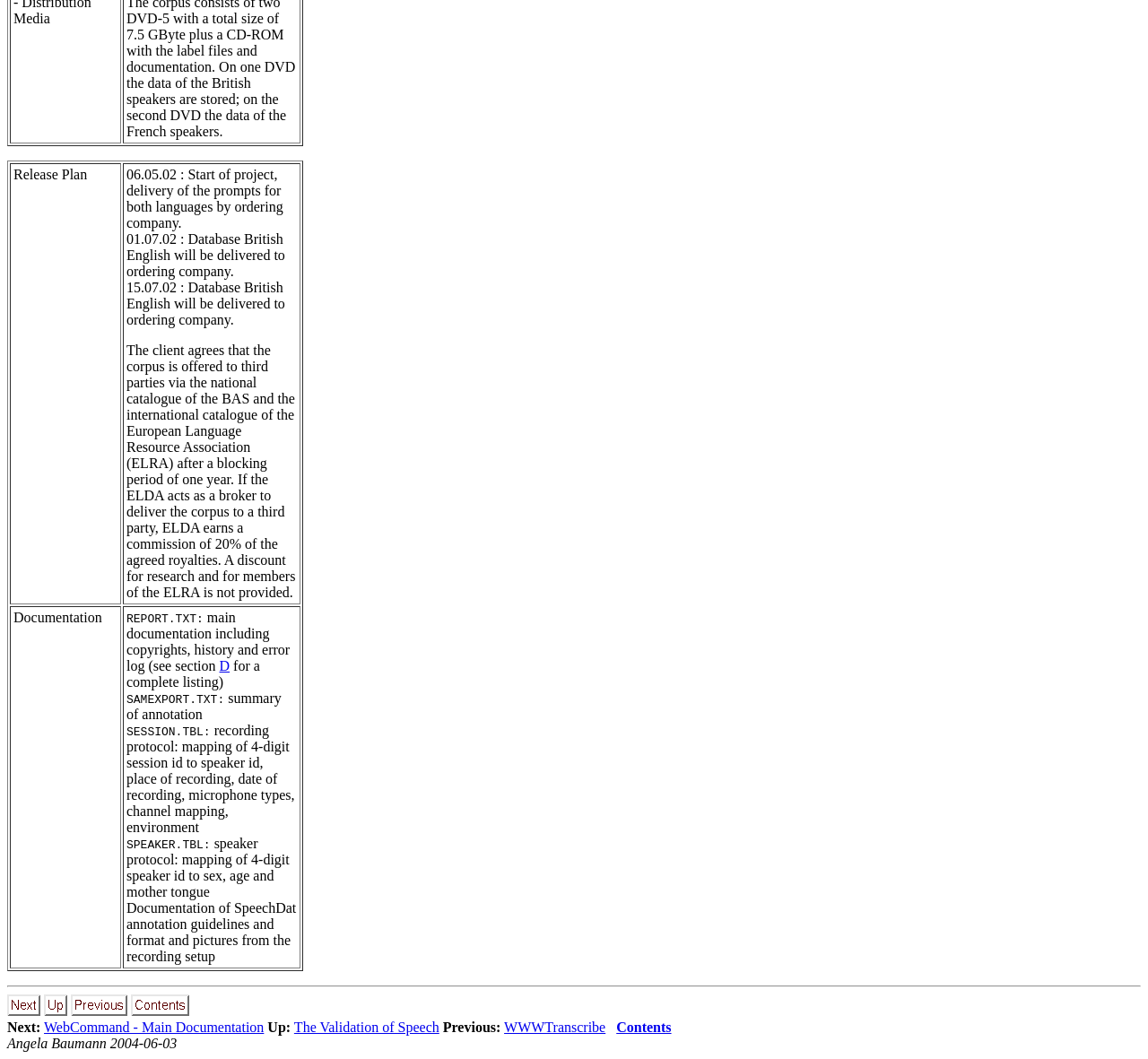Using the information from the screenshot, answer the following question thoroughly:
What is the release plan?

Based on the table on the webpage, the release plan is described in the first row, which outlines the project timeline, including the start of the project, delivery of prompts, and database delivery.